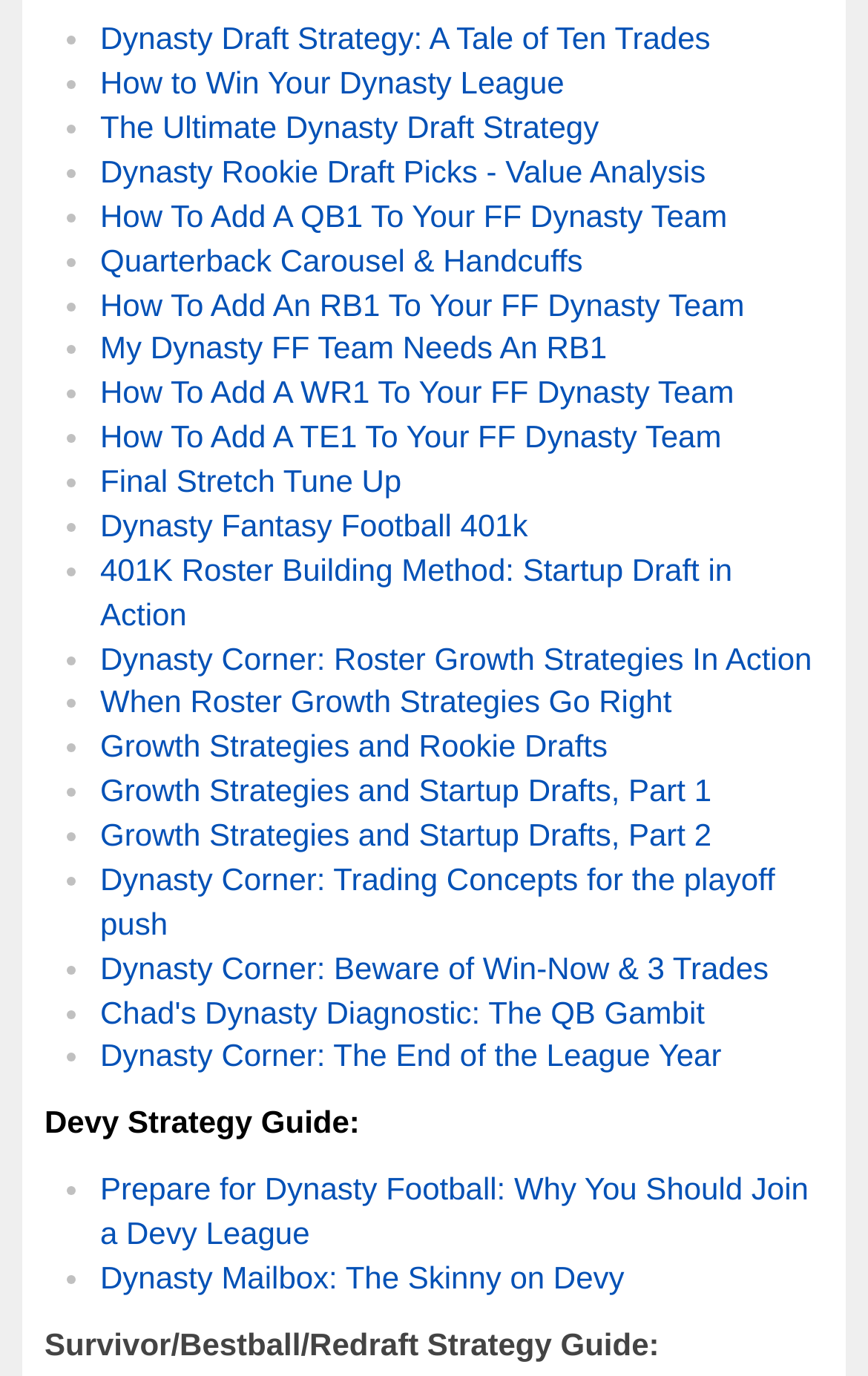Determine the bounding box coordinates of the region that needs to be clicked to achieve the task: "Read 'How to Win Your Dynasty League'".

[0.115, 0.047, 0.65, 0.073]